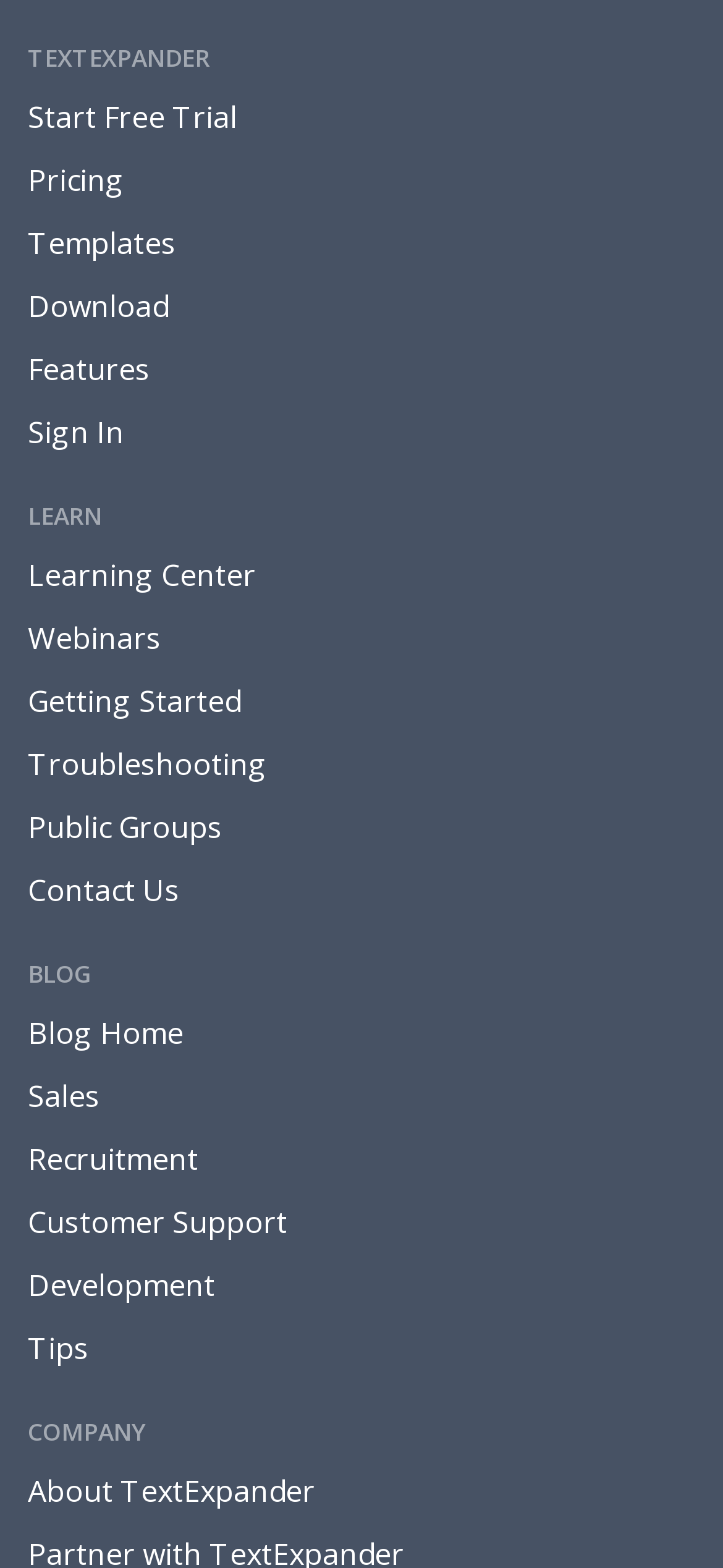What is the last link in the 'LEARN' section? Examine the screenshot and reply using just one word or a brief phrase.

Troubleshooting